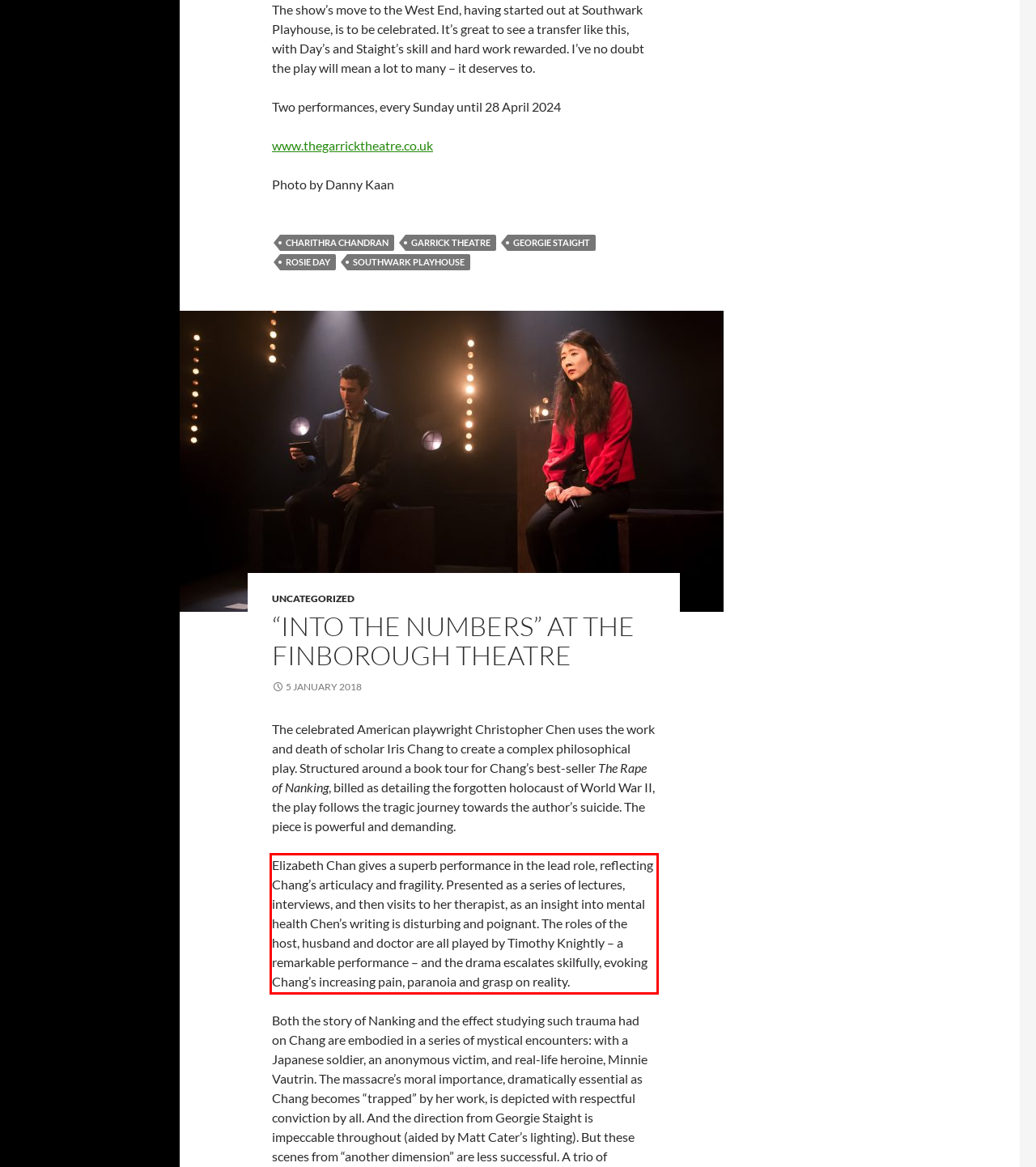Observe the screenshot of the webpage that includes a red rectangle bounding box. Conduct OCR on the content inside this red bounding box and generate the text.

Elizabeth Chan gives a superb performance in the lead role, reflecting Chang’s articulacy and fragility. Presented as a series of lectures, interviews, and then visits to her therapist, as an insight into mental health Chen’s writing is disturbing and poignant. The roles of the host, husband and doctor are all played by Timothy Knightly – a remarkable performance – and the drama escalates skilfully, evoking Chang’s increasing pain, paranoia and grasp on reality.